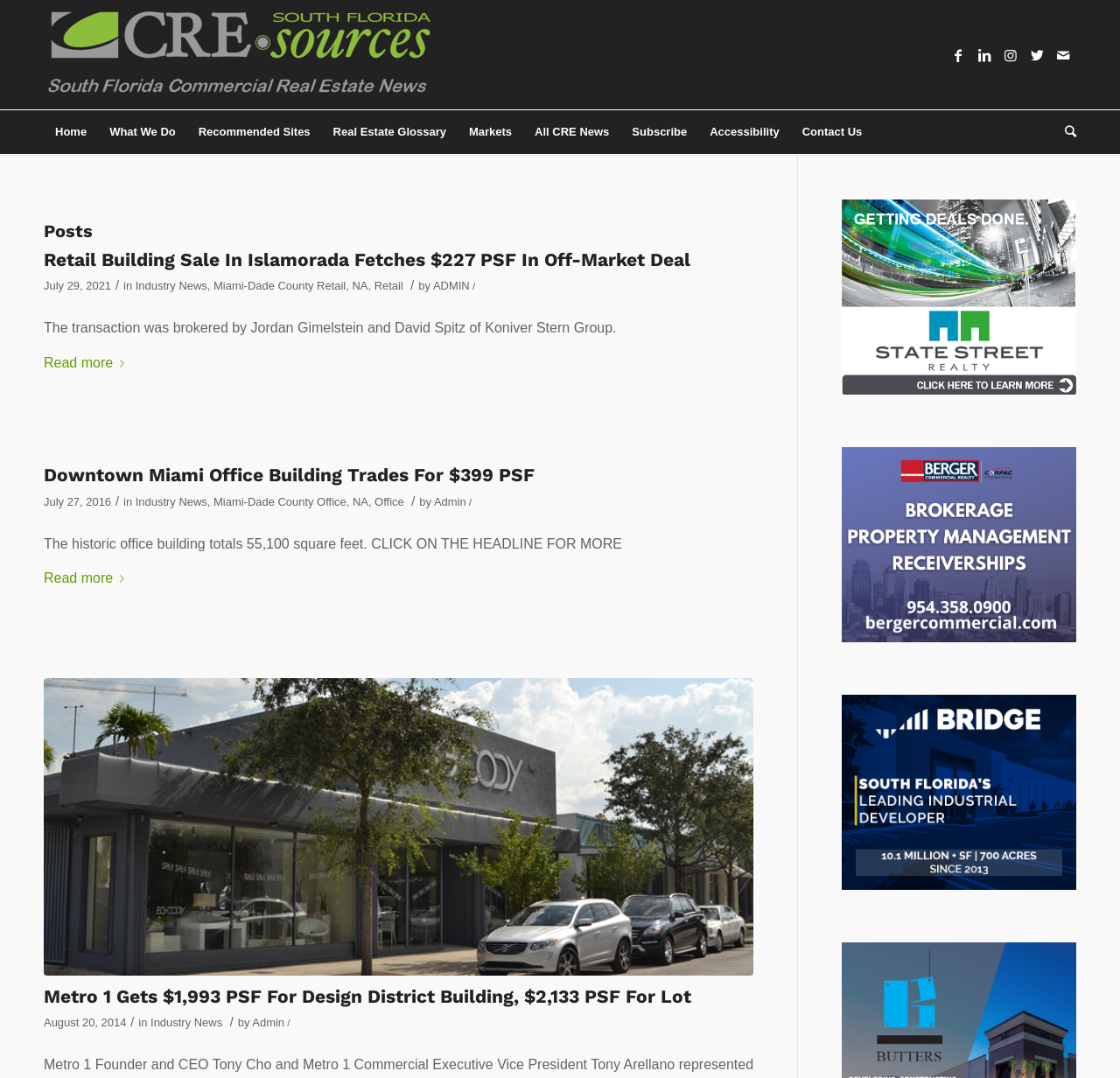Find the bounding box coordinates of the element to click in order to complete this instruction: "Read more about 'Retail Building Sale In Islamorada Fetches $227 PSF In Off-Market Deal'". The bounding box coordinates must be four float numbers between 0 and 1, denoted as [left, top, right, bottom].

[0.039, 0.327, 0.117, 0.348]